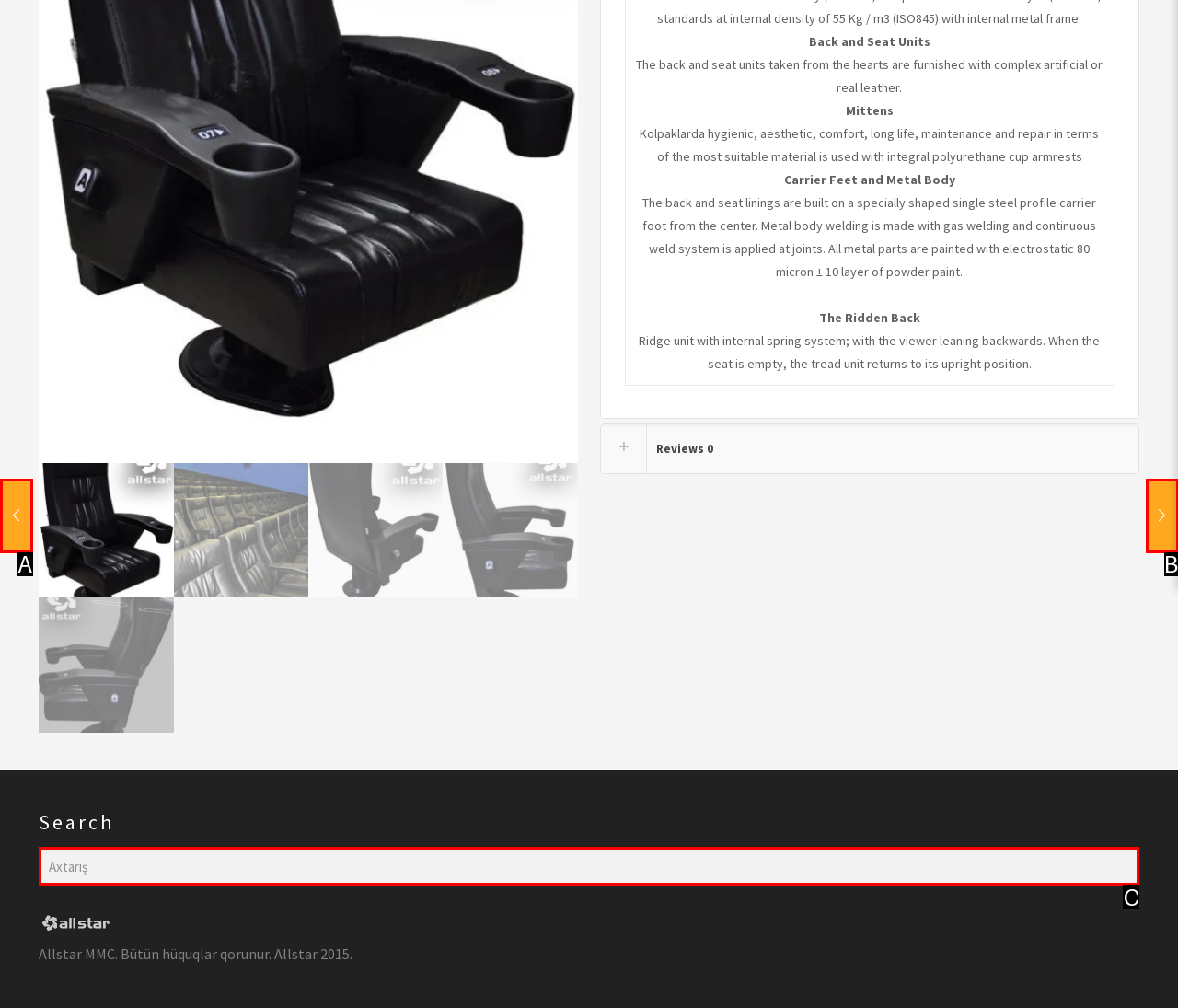Match the option to the description: name="s" placeholder="Axtarış"
State the letter of the correct option from the available choices.

C